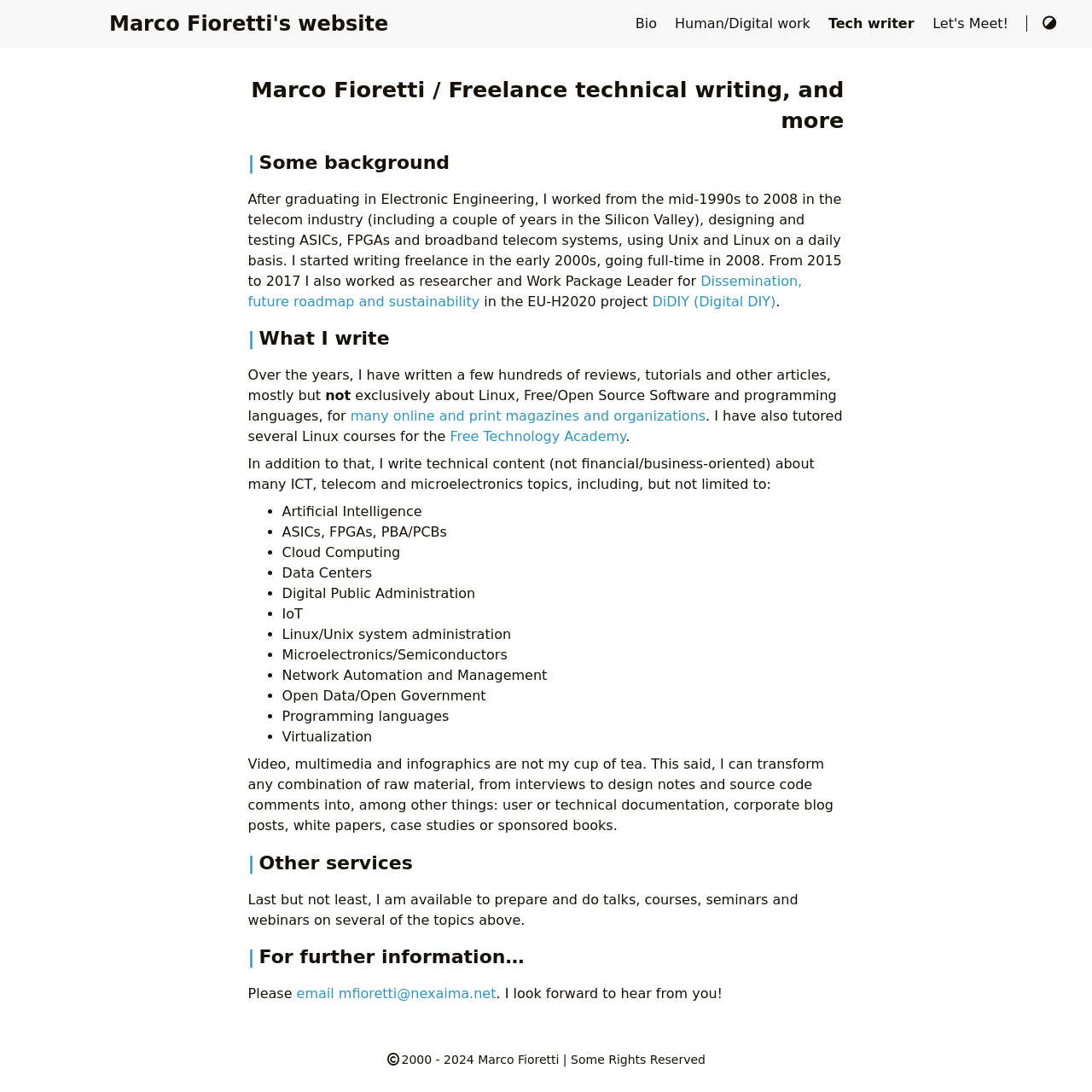How can someone contact Marco Fioretti?
Answer the question with a thorough and detailed explanation.

The webpage provides contact information, stating 'Please email mfioretti@nexaima.net.' This is the way to contact Marco Fioretti.